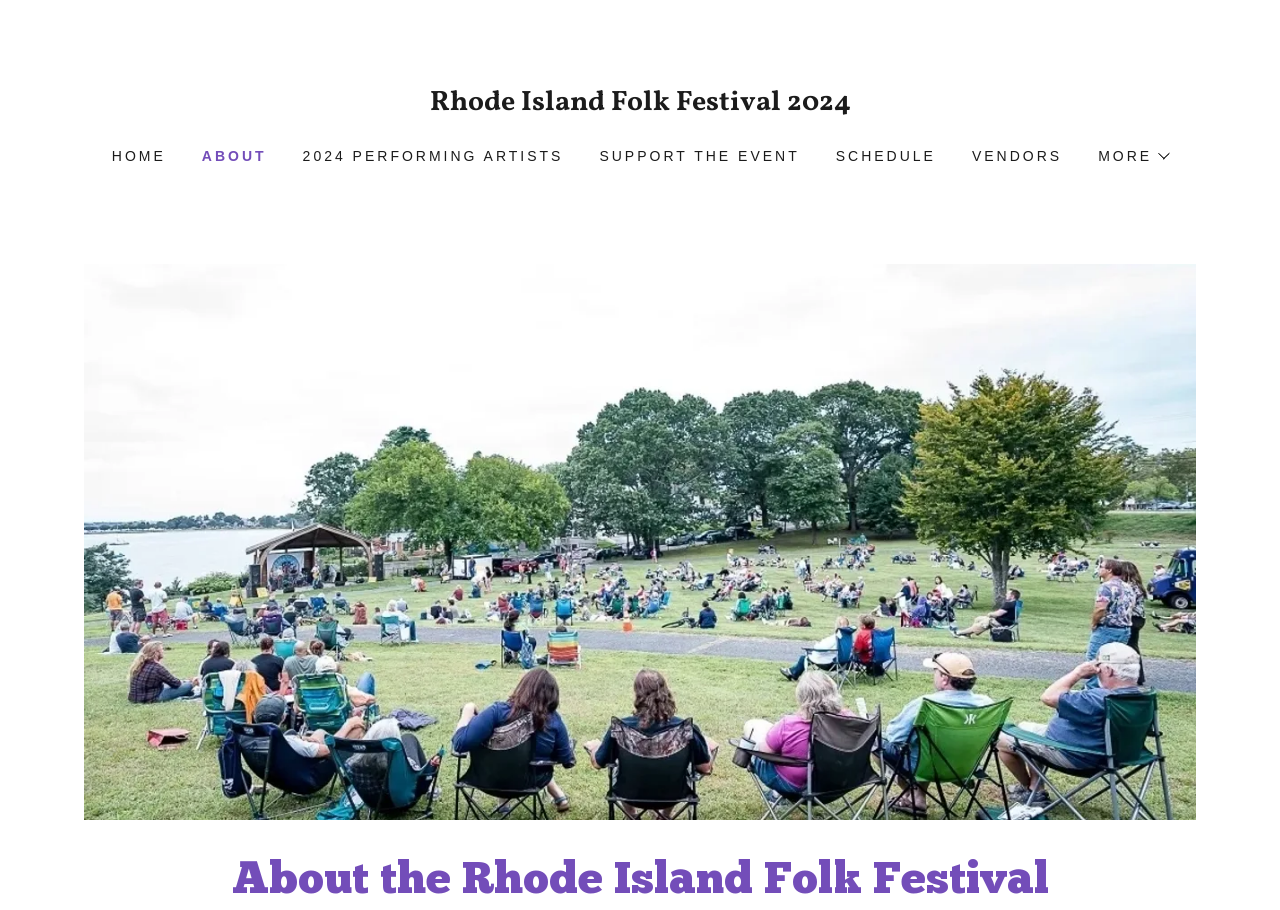Find the bounding box of the UI element described as follows: "Vendors".

[0.752, 0.151, 0.835, 0.191]